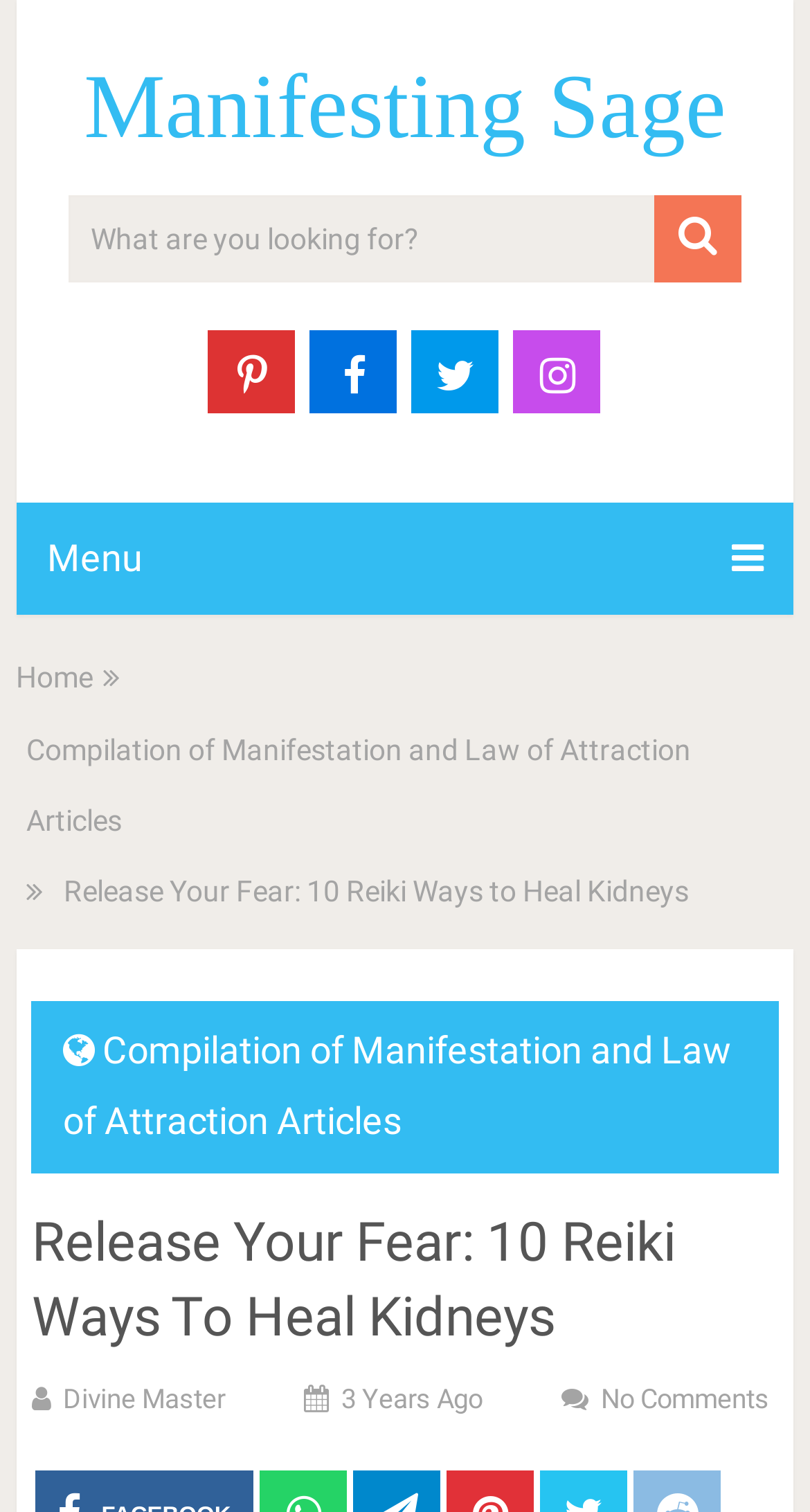What is the name of the author or contributor?
Based on the screenshot, provide a one-word or short-phrase response.

Divine Master